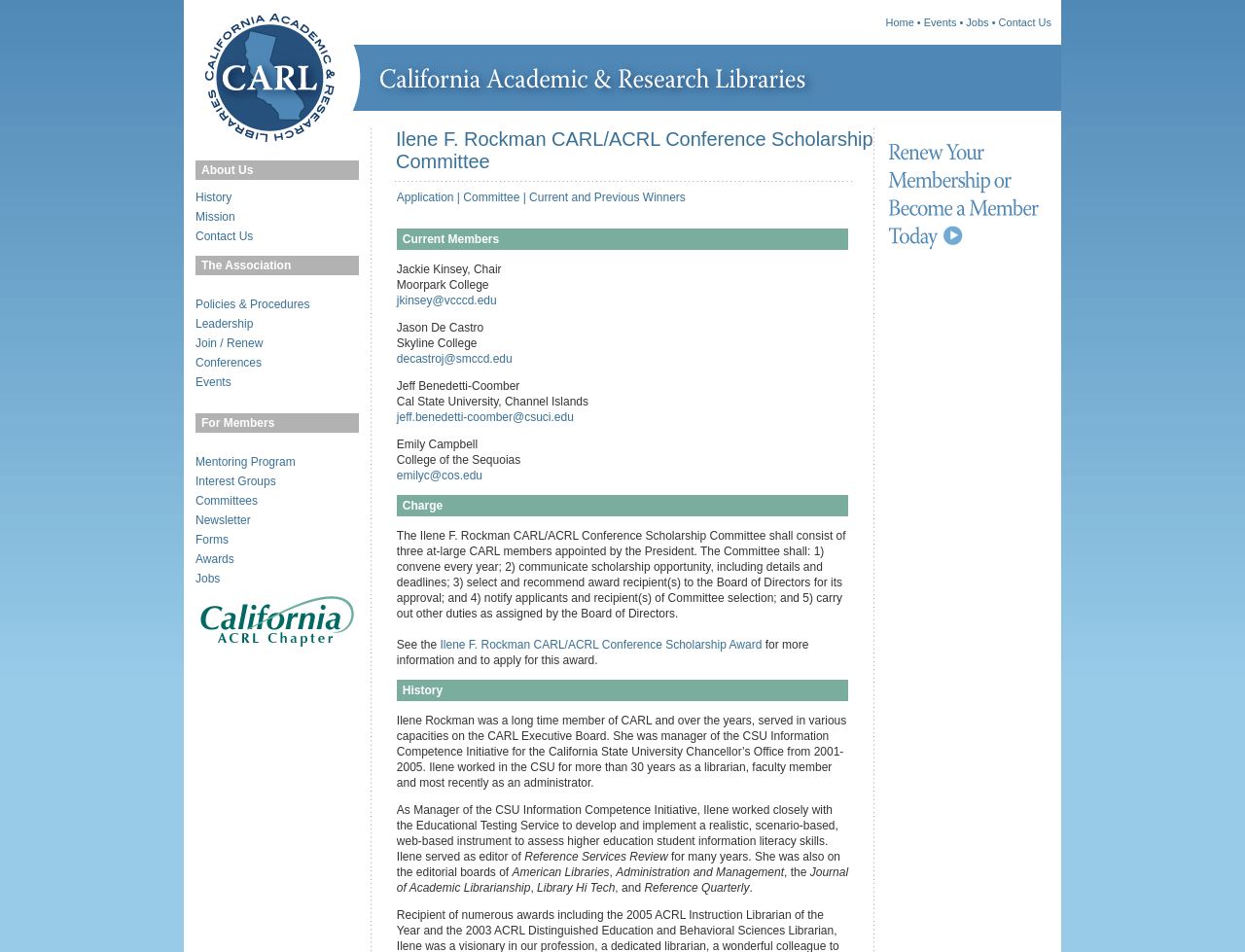Determine the bounding box coordinates for the area you should click to complete the following instruction: "Click on the 'Home' link".

None